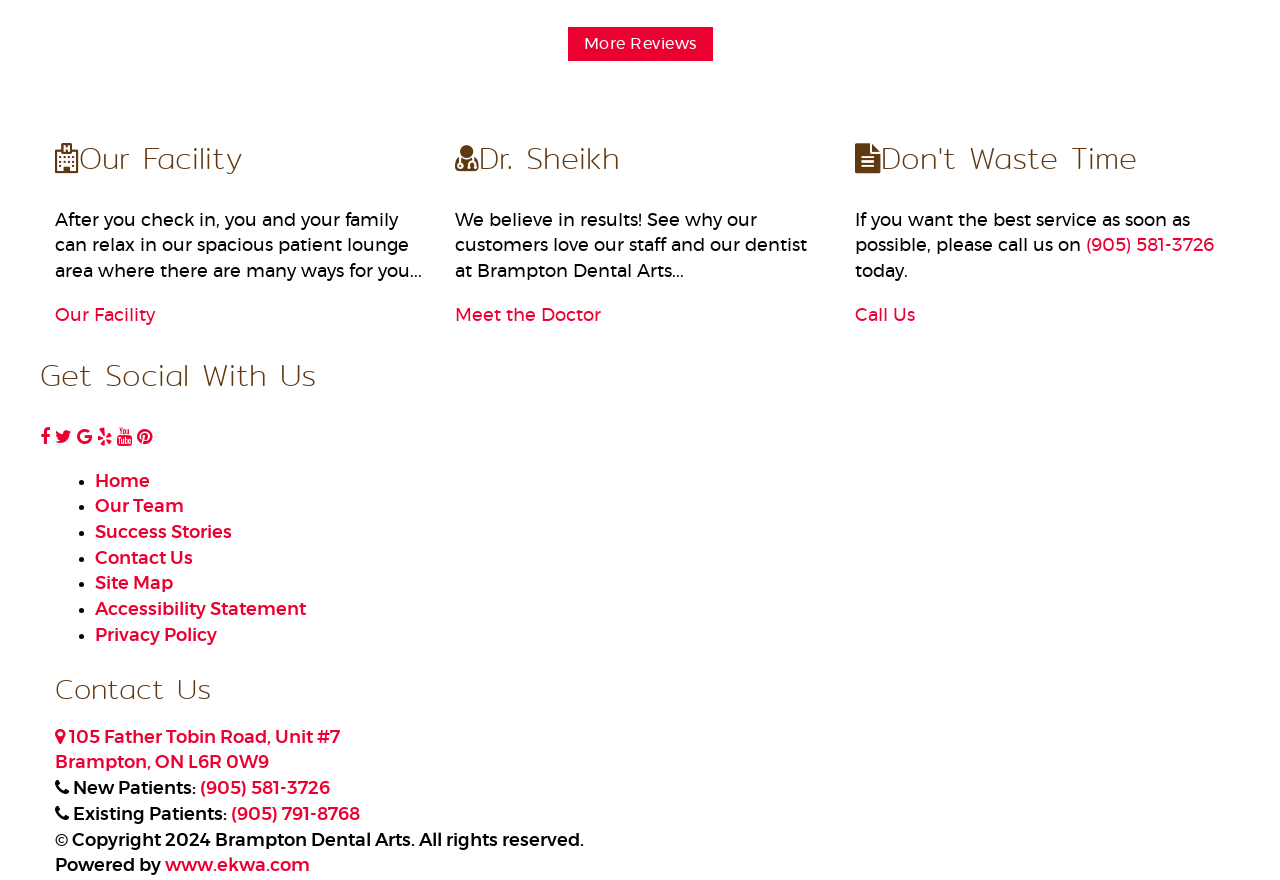Determine the coordinates of the bounding box for the clickable area needed to execute this instruction: "Read about 'Our Facility'".

[0.043, 0.162, 0.332, 0.201]